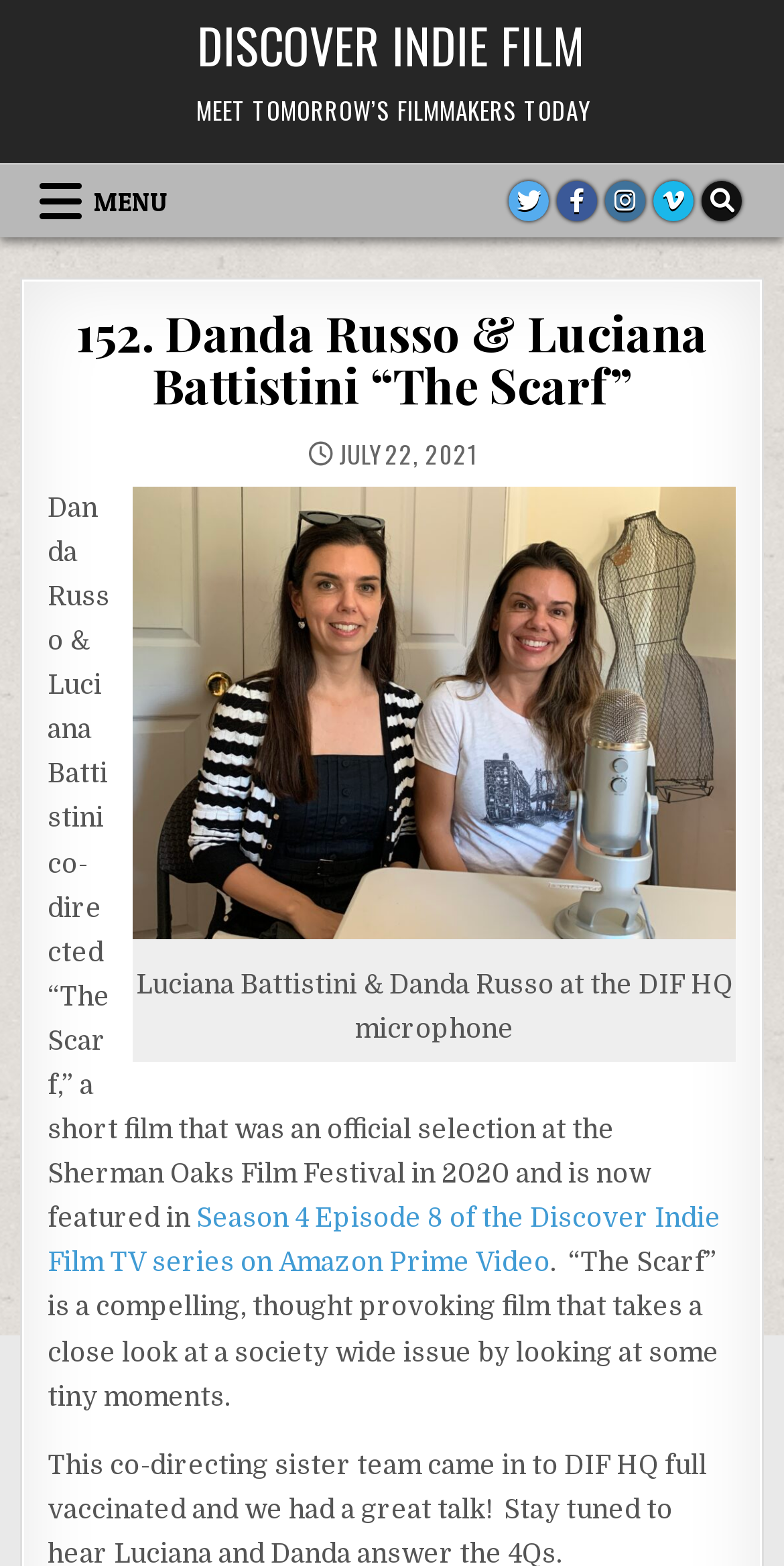Show the bounding box coordinates of the region that should be clicked to follow the instruction: "Read the article about Danda Russo & Luciana Battistini’s short film."

[0.061, 0.195, 0.939, 0.263]